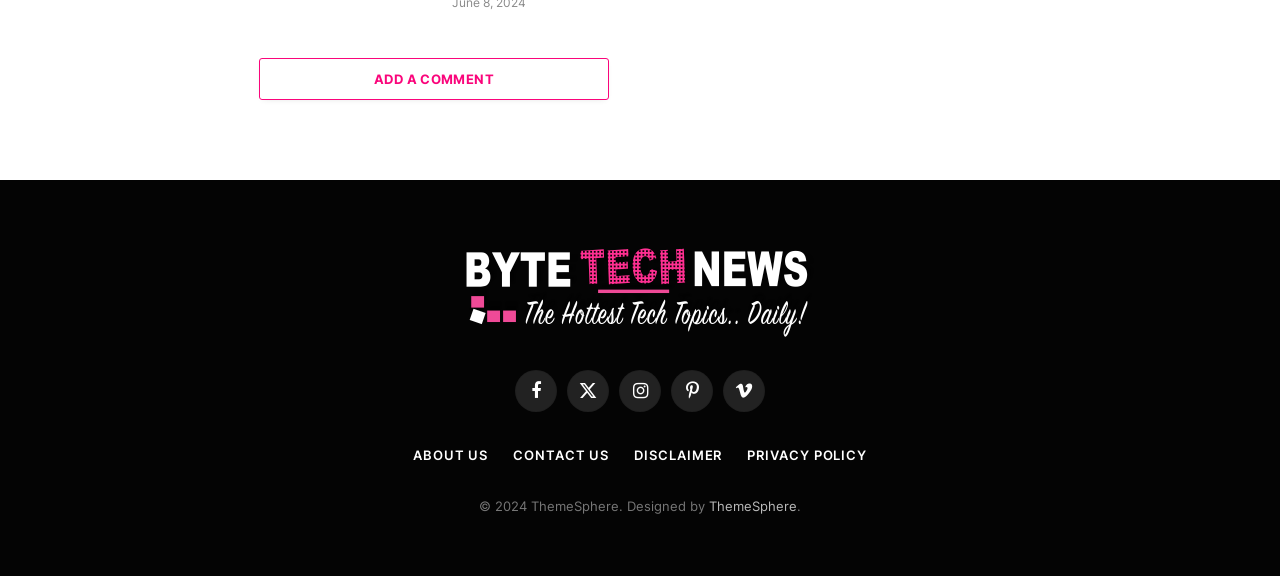Provide the bounding box coordinates for the UI element that is described by this text: "Add A Comment". The coordinates should be in the form of four float numbers between 0 and 1: [left, top, right, bottom].

[0.202, 0.1, 0.476, 0.173]